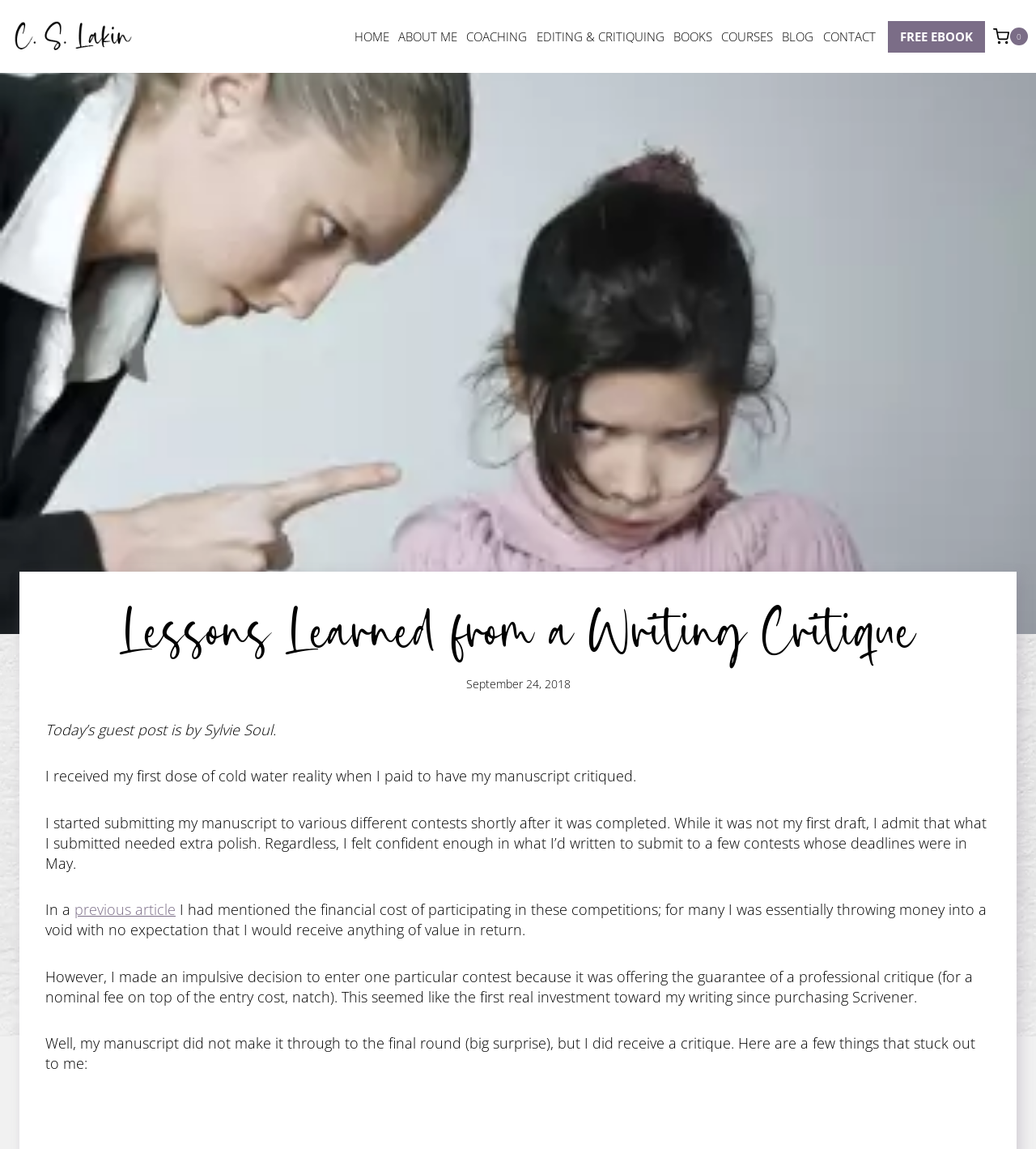What is the author of the guest post?
Based on the image, give a one-word or short phrase answer.

Sylvie Soul